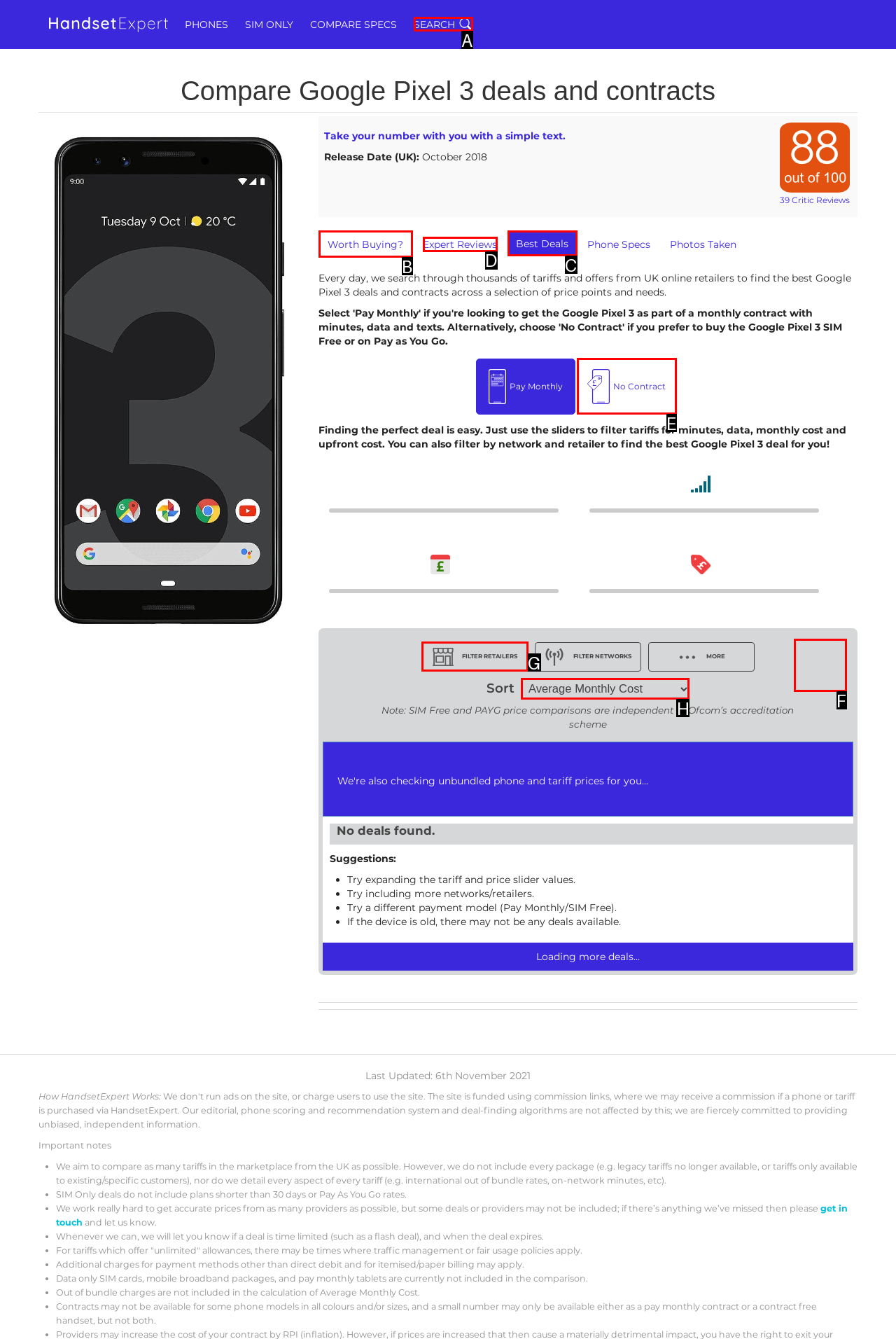Select the correct UI element to complete the task: Read expert reviews
Please provide the letter of the chosen option.

D